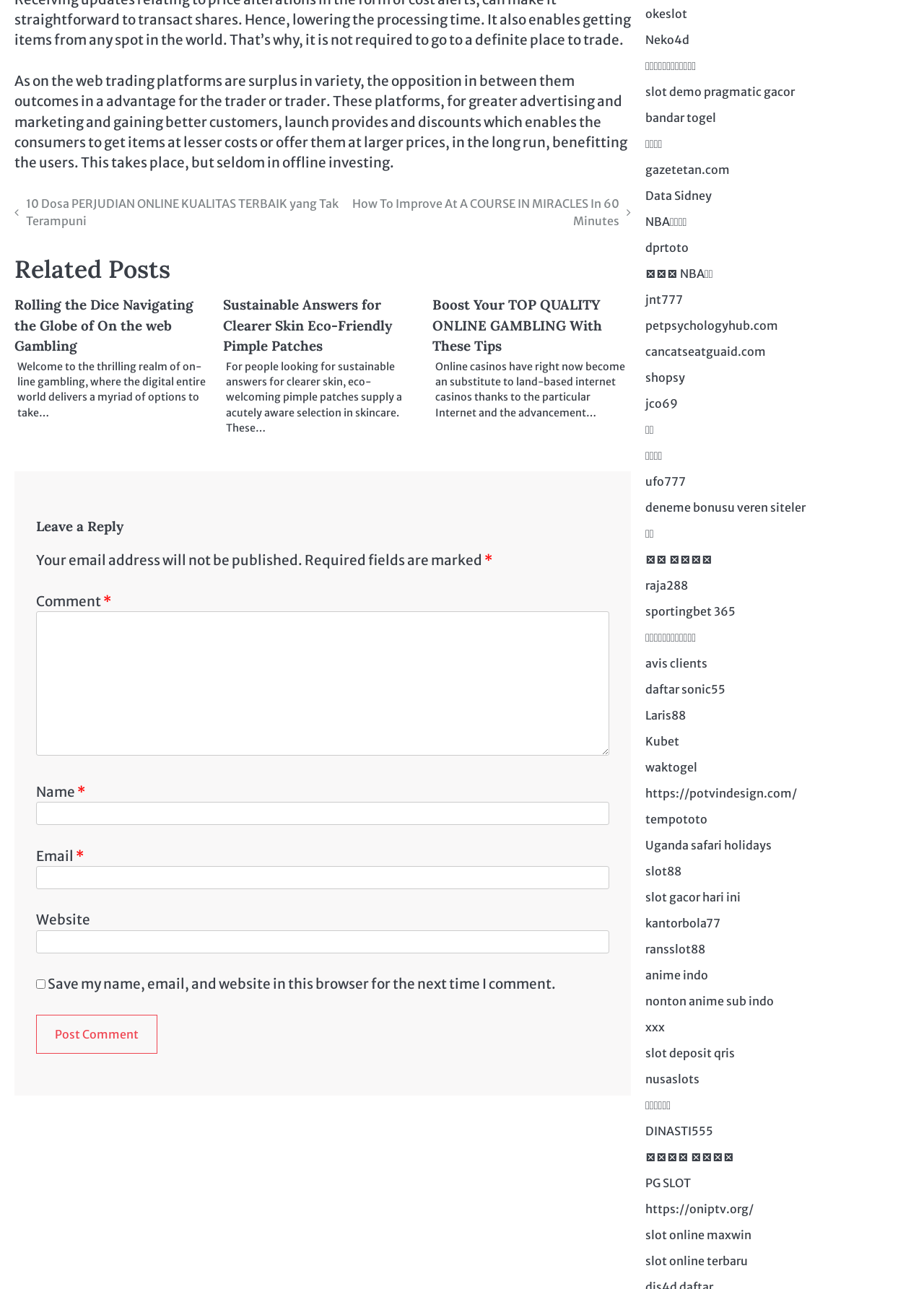What is the purpose of the 'Leave a Reply' section?
Craft a detailed and extensive response to the question.

The 'Leave a Reply' section contains a comment box, name, email, and website fields, and a 'Post Comment' button, indicating that its purpose is to allow users to comment on the post.